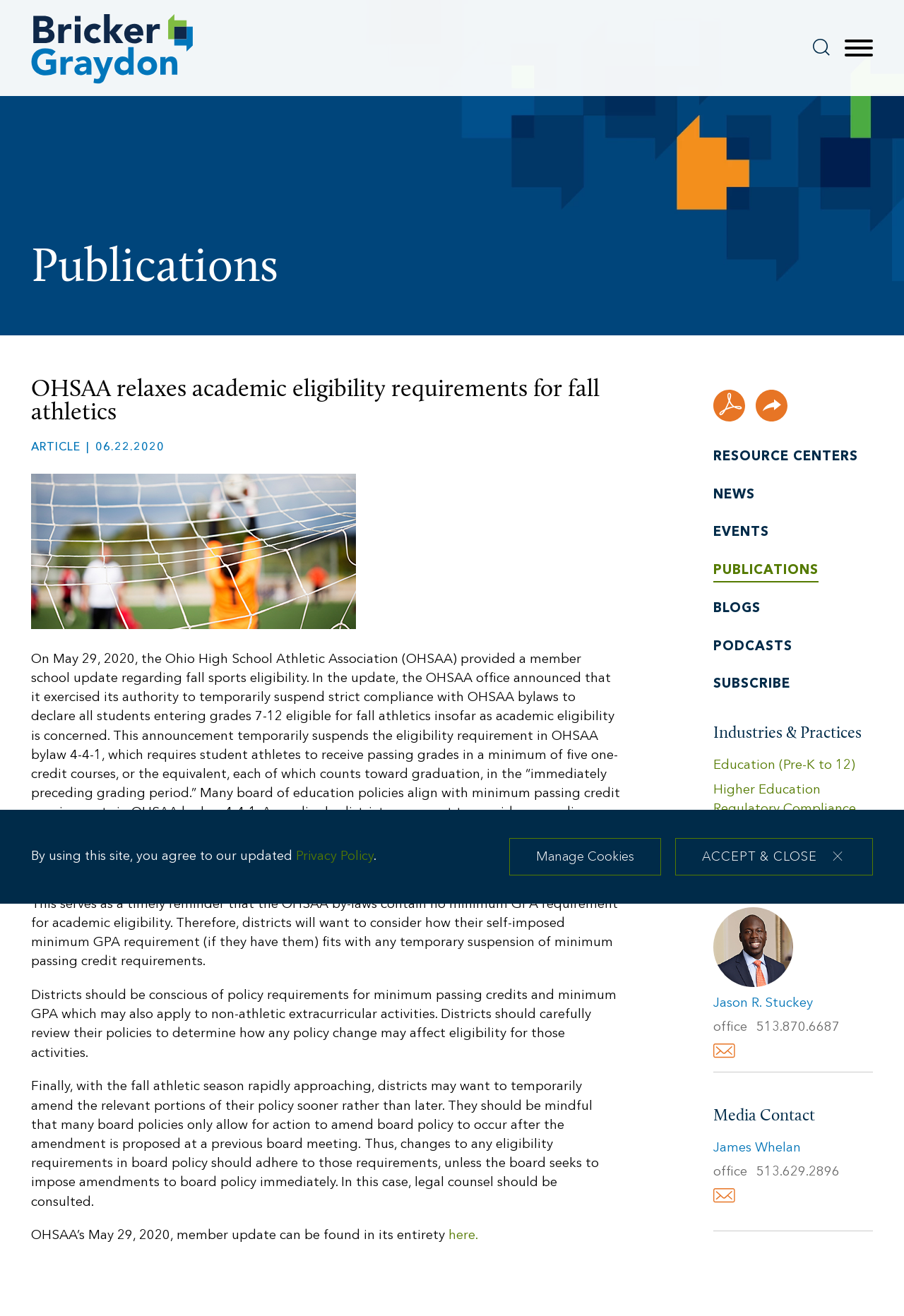Please provide a comprehensive response to the question below by analyzing the image: 
What is the date mentioned in the article?

The article mentions 'On May 29, 2020, the Ohio High School Athletic Association (OHSAA) provided a member school update regarding fall sports eligibility.' as the date when OHSAA provided the update.